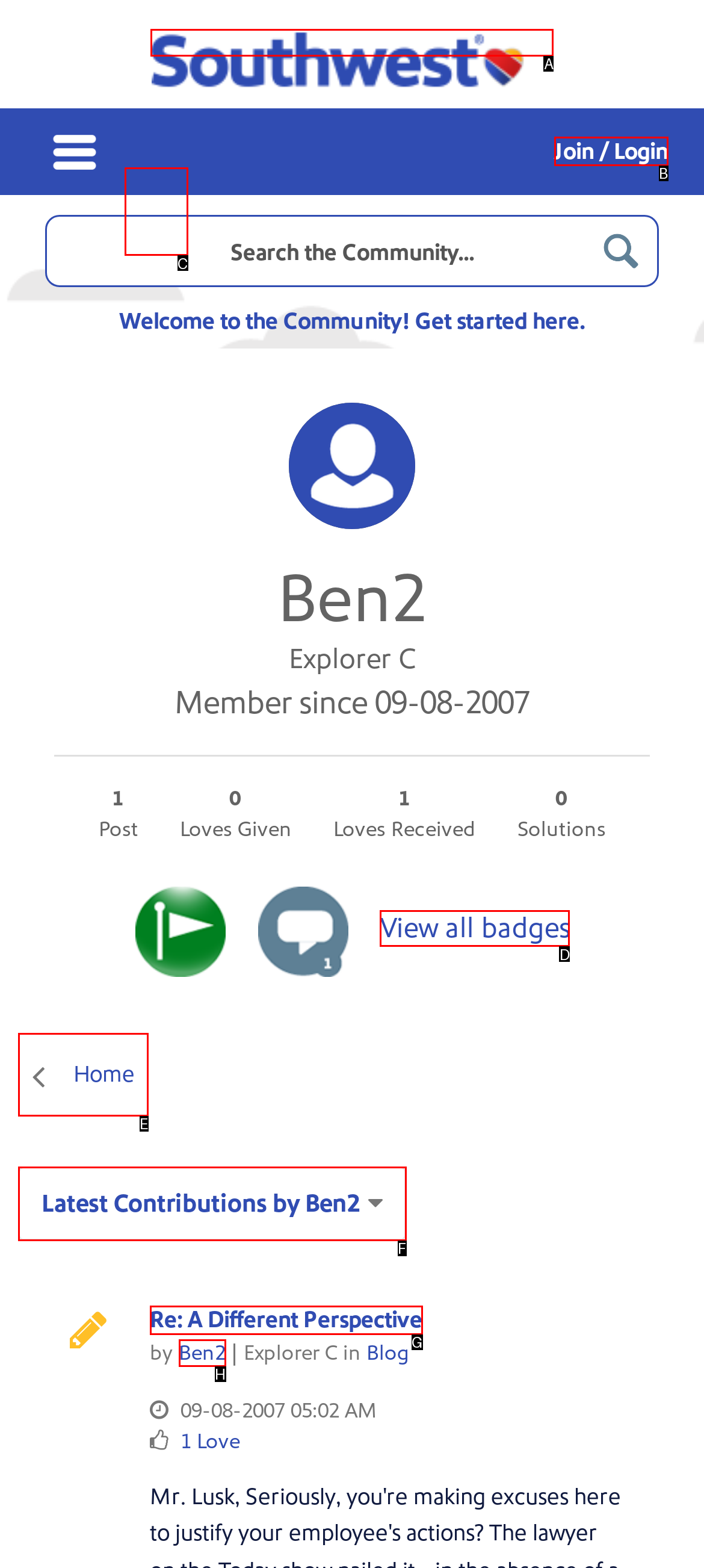Tell me which one HTML element I should click to complete the following task: Read the latest blog post Answer with the option's letter from the given choices directly.

C